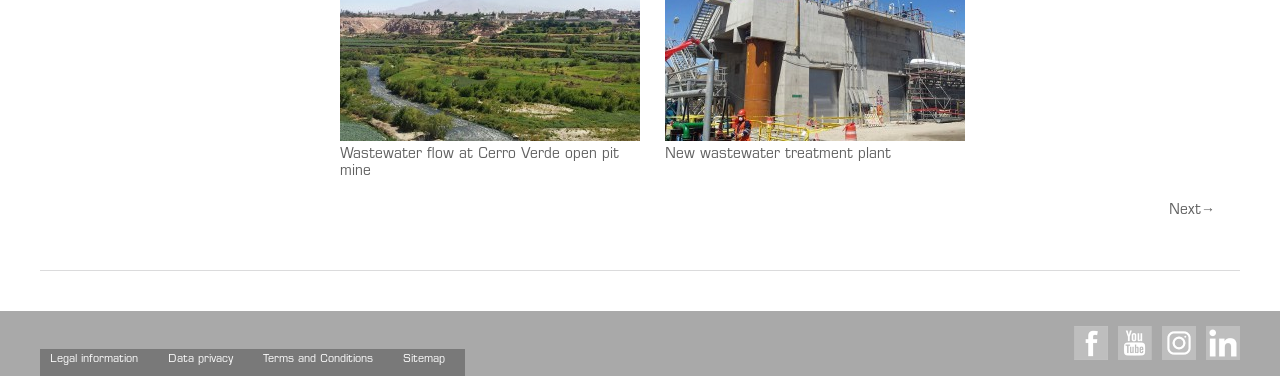Pinpoint the bounding box coordinates of the area that should be clicked to complete the following instruction: "Visit Facebook page". The coordinates must be given as four float numbers between 0 and 1, i.e., [left, top, right, bottom].

[0.839, 0.867, 0.866, 0.957]